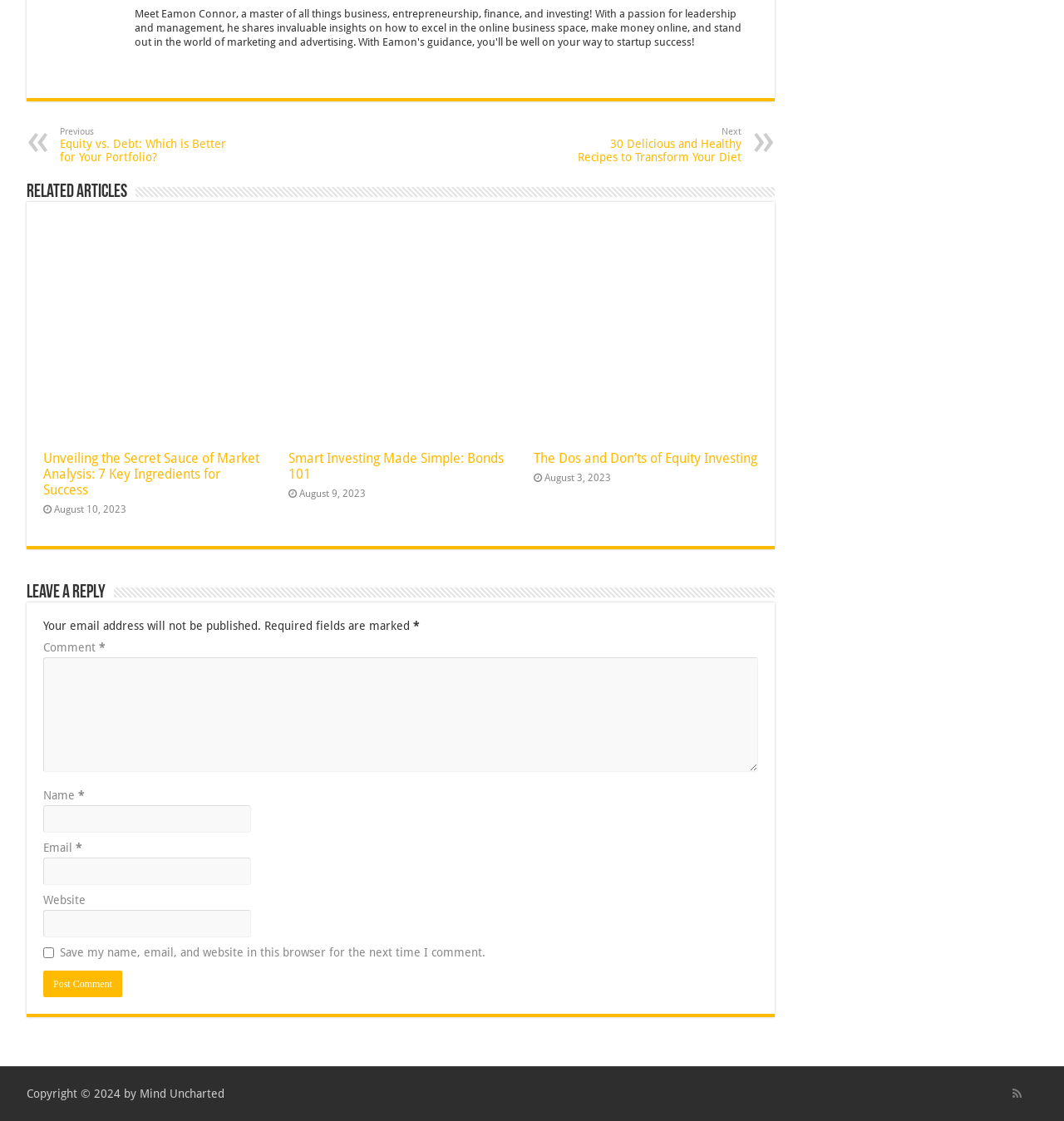Please indicate the bounding box coordinates of the element's region to be clicked to achieve the instruction: "Click on the 'Previous Equity vs. Debt: Which is Better for Your Portfolio?' link". Provide the coordinates as four float numbers between 0 and 1, i.e., [left, top, right, bottom].

[0.056, 0.113, 0.216, 0.146]